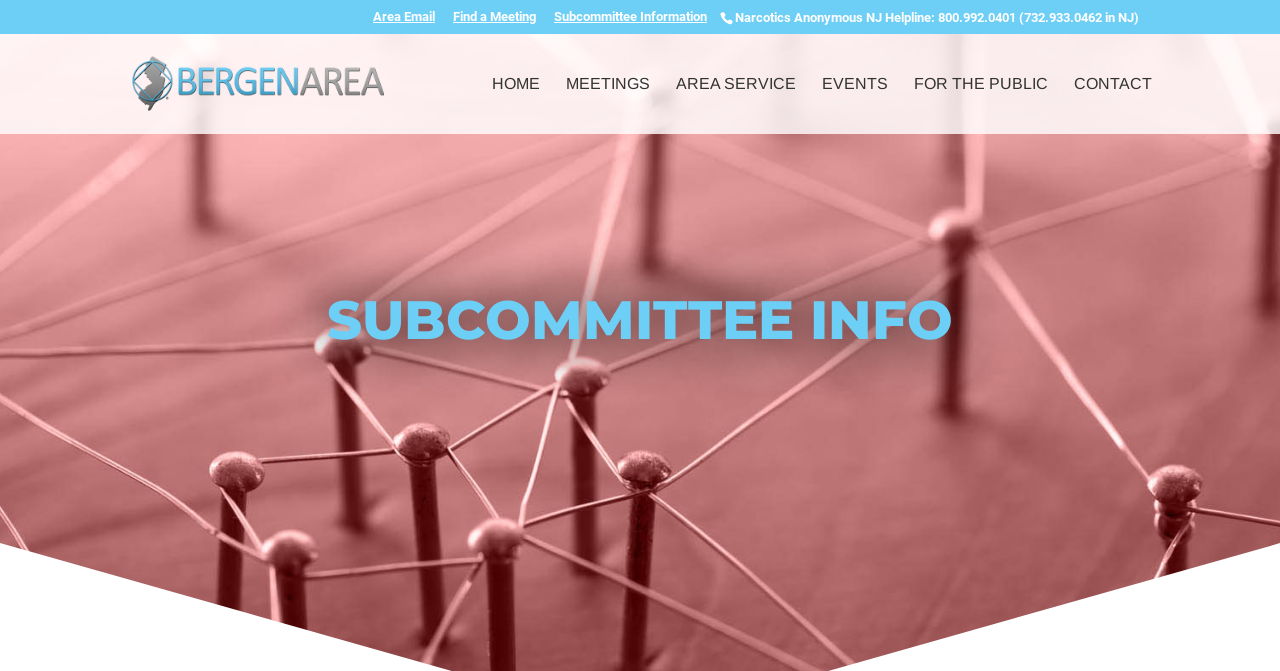Determine the bounding box of the UI component based on this description: "For the Public". The bounding box coordinates should be four float values between 0 and 1, i.e., [left, top, right, bottom].

[0.714, 0.114, 0.819, 0.199]